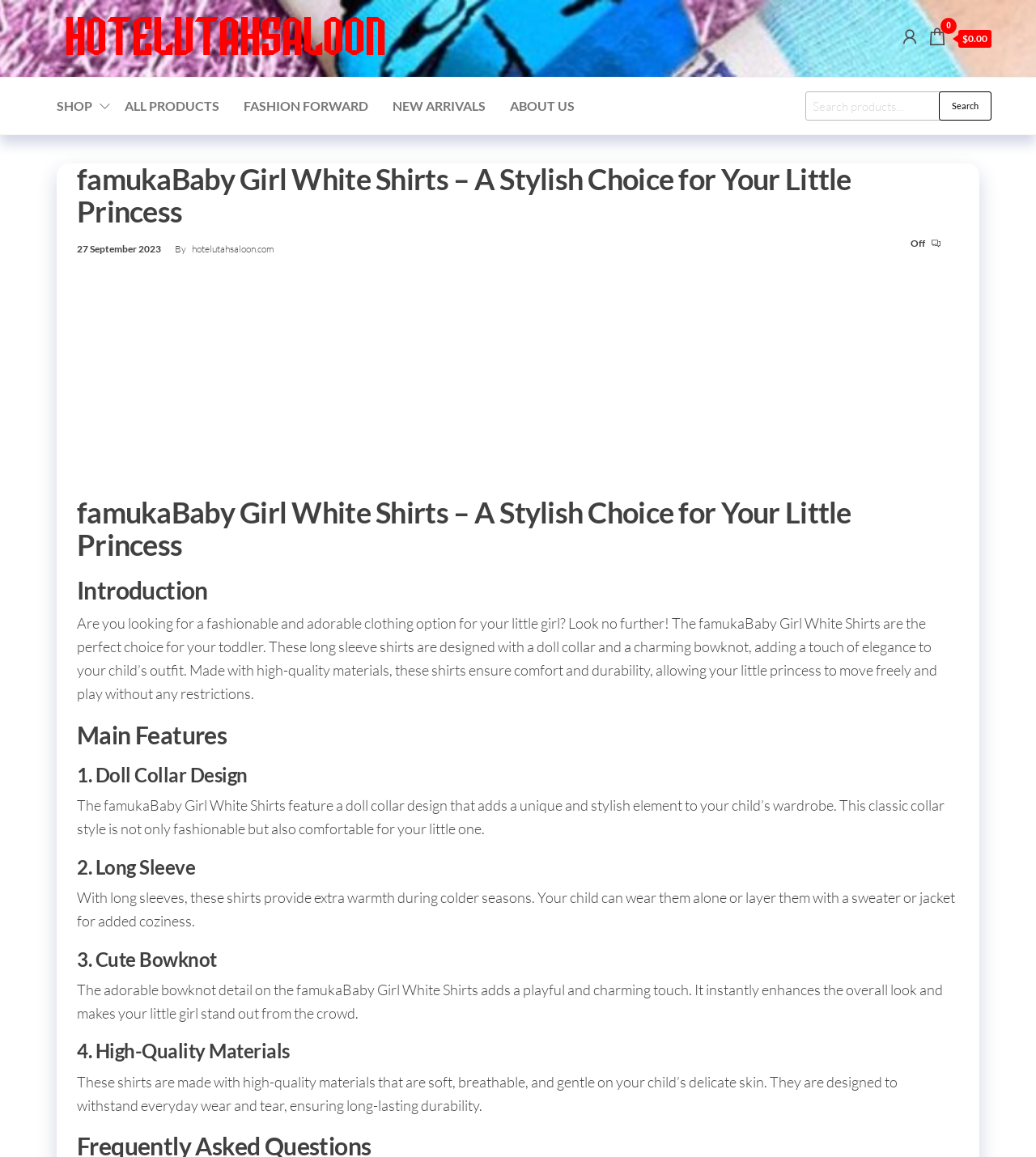Please identify the bounding box coordinates of the element's region that needs to be clicked to fulfill the following instruction: "Read about the author". The bounding box coordinates should consist of four float numbers between 0 and 1, i.e., [left, top, right, bottom].

[0.185, 0.21, 0.265, 0.22]